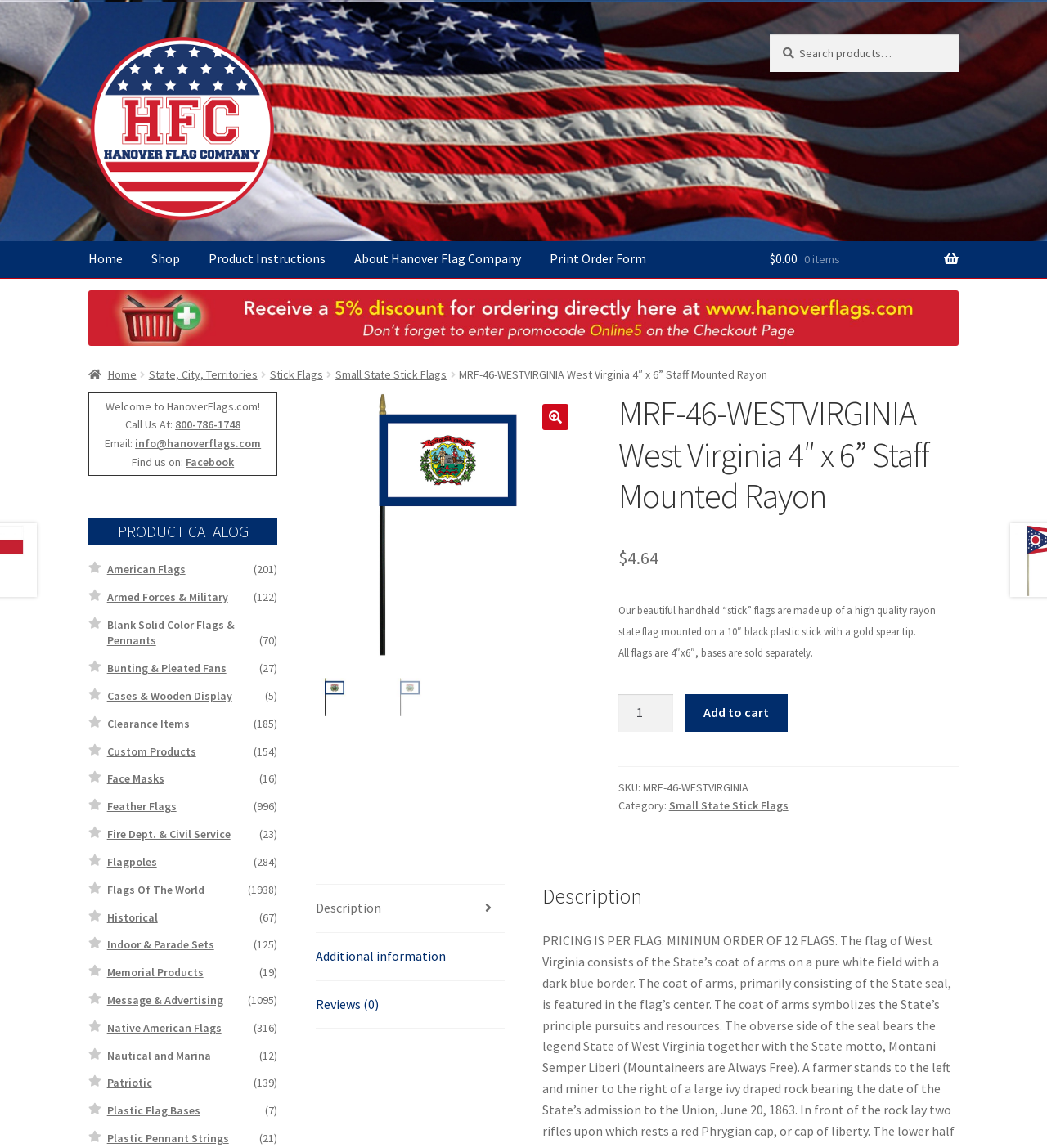Deliver a detailed narrative of the webpage's visual and textual elements.

This webpage is about a product, specifically a West Virginia 4″ x 6” Staff Mounted Rayon flag, sold by Hanover Flag Company. At the top of the page, there are links to skip to navigation and content, as well as a search bar and a link to the company's logo. Below that, there is a navigation menu with links to the home page, shop, product instructions, about the company, and a print order form.

On the left side of the page, there is a complementary section with links to various categories, including American flags, armed forces and military, blank solid color flags, and more. Each category has a number in parentheses, indicating the number of products in that category.

In the main content area, there is a breadcrumb navigation menu showing the path to the current product page. Below that, there is a heading with the product name, followed by a row of images of the product. To the right of the images, there is a section with product information, including the price, a description, and a button to add the product to the cart.

Below the product information, there are tabs for description, additional information, and reviews. The description tab is selected by default and displays a detailed description of the product. There is also a section with product details, including the SKU, category, and a link to the category page.

At the bottom of the page, there is a section with contact information, including a phone number, email address, and links to social media profiles. There is also a section with a product catalog and links to various product categories.